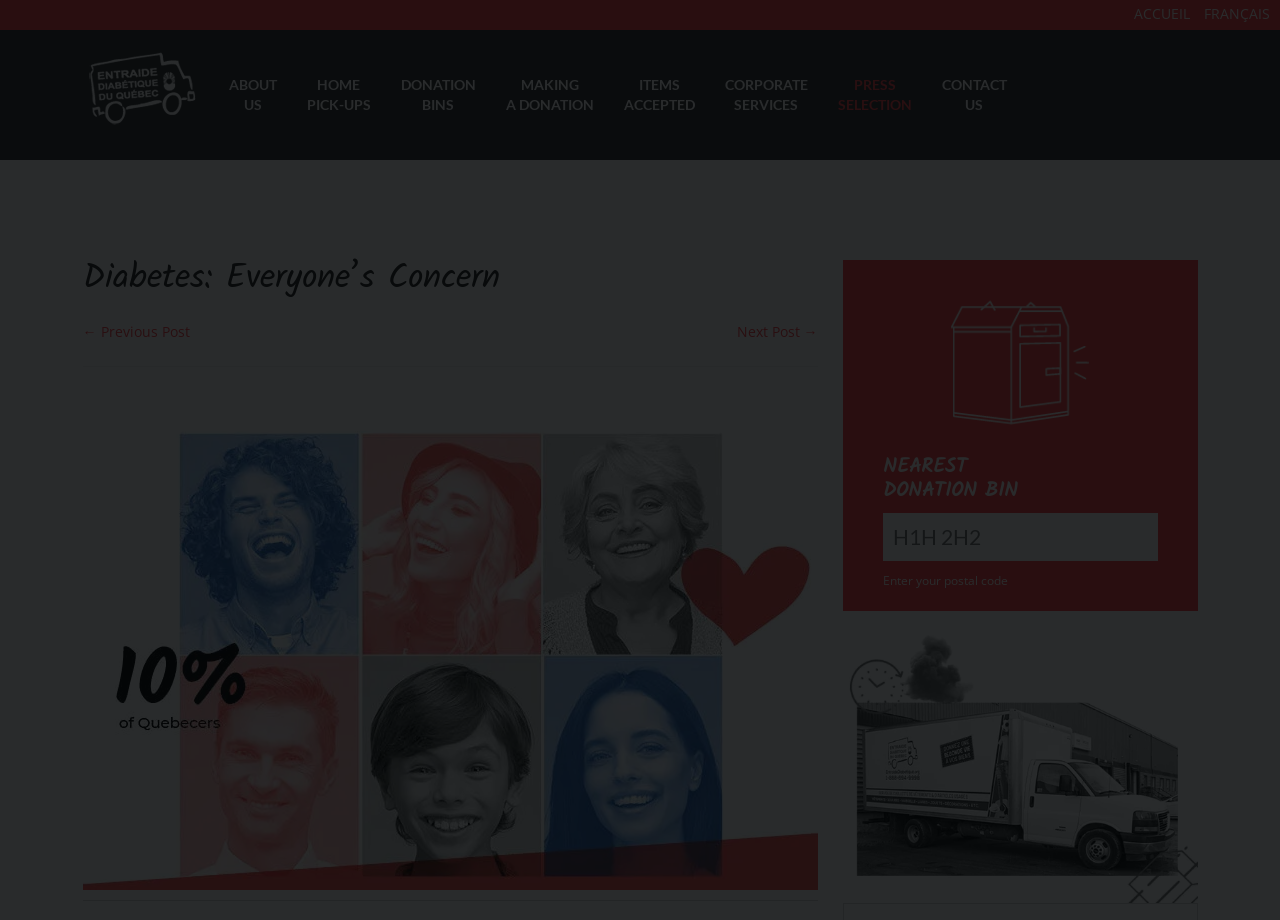Locate the bounding box coordinates of the UI element described by: "Next Post →". Provide the coordinates as four float numbers between 0 and 1, formatted as [left, top, right, bottom].

[0.575, 0.35, 0.639, 0.371]